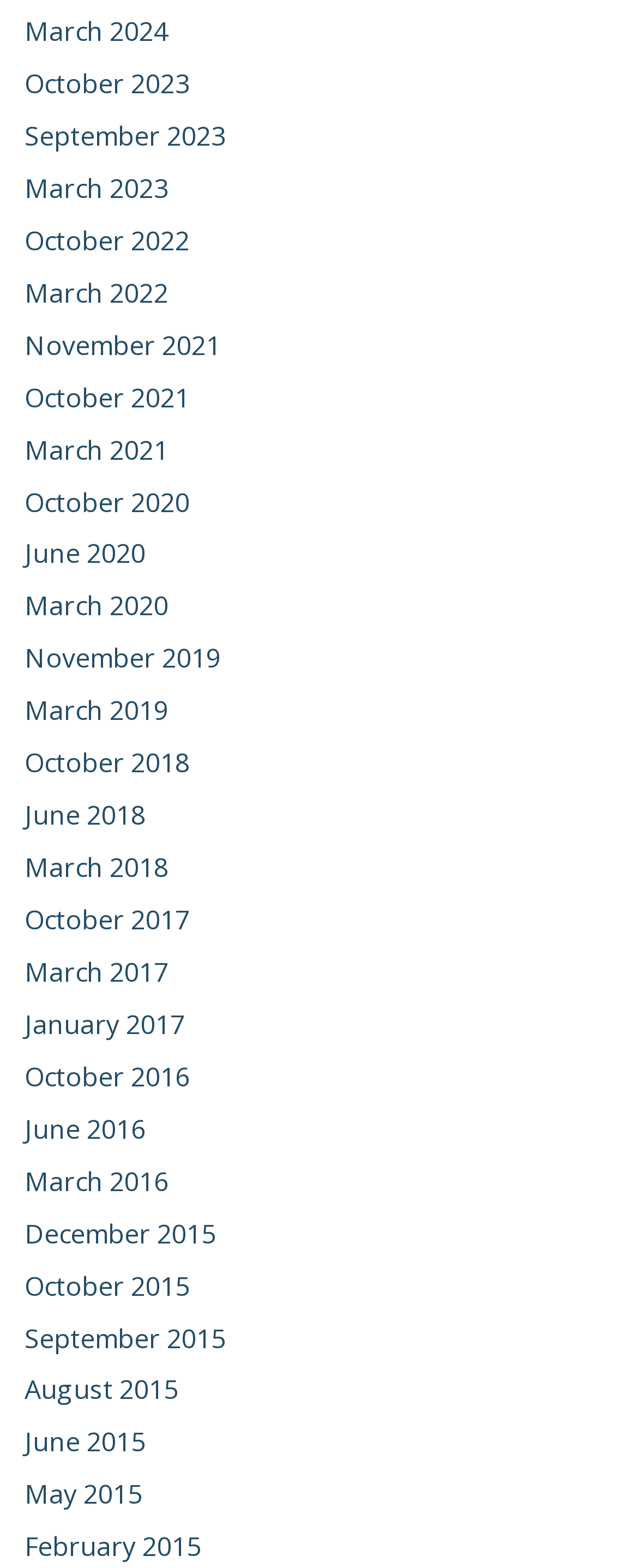Please give the bounding box coordinates of the area that should be clicked to fulfill the following instruction: "view March 2024". The coordinates should be in the format of four float numbers from 0 to 1, i.e., [left, top, right, bottom].

[0.038, 0.008, 0.264, 0.031]